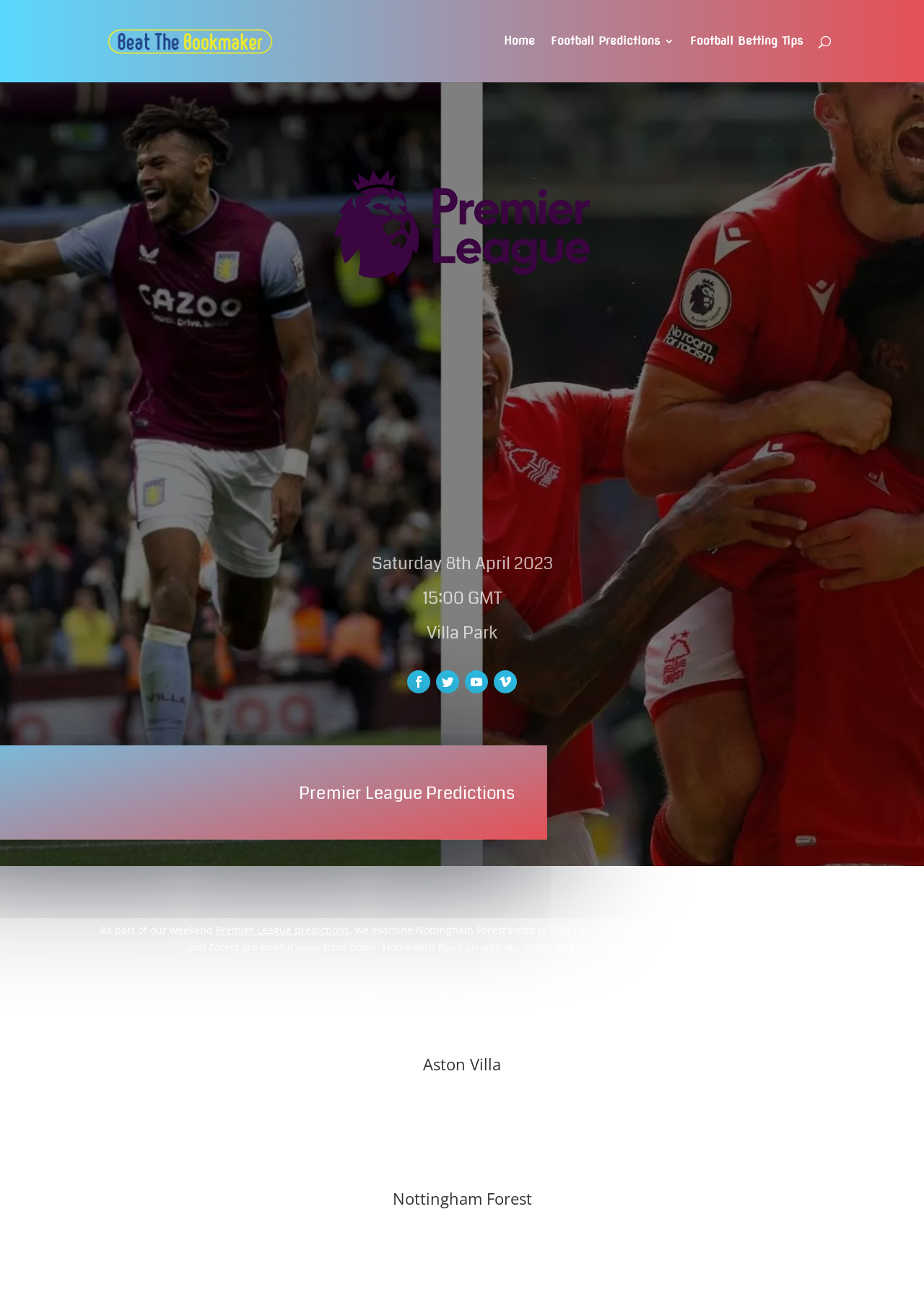Answer the question below with a single word or a brief phrase: 
How many goals did Nottingham Forest score against Spurs?

1